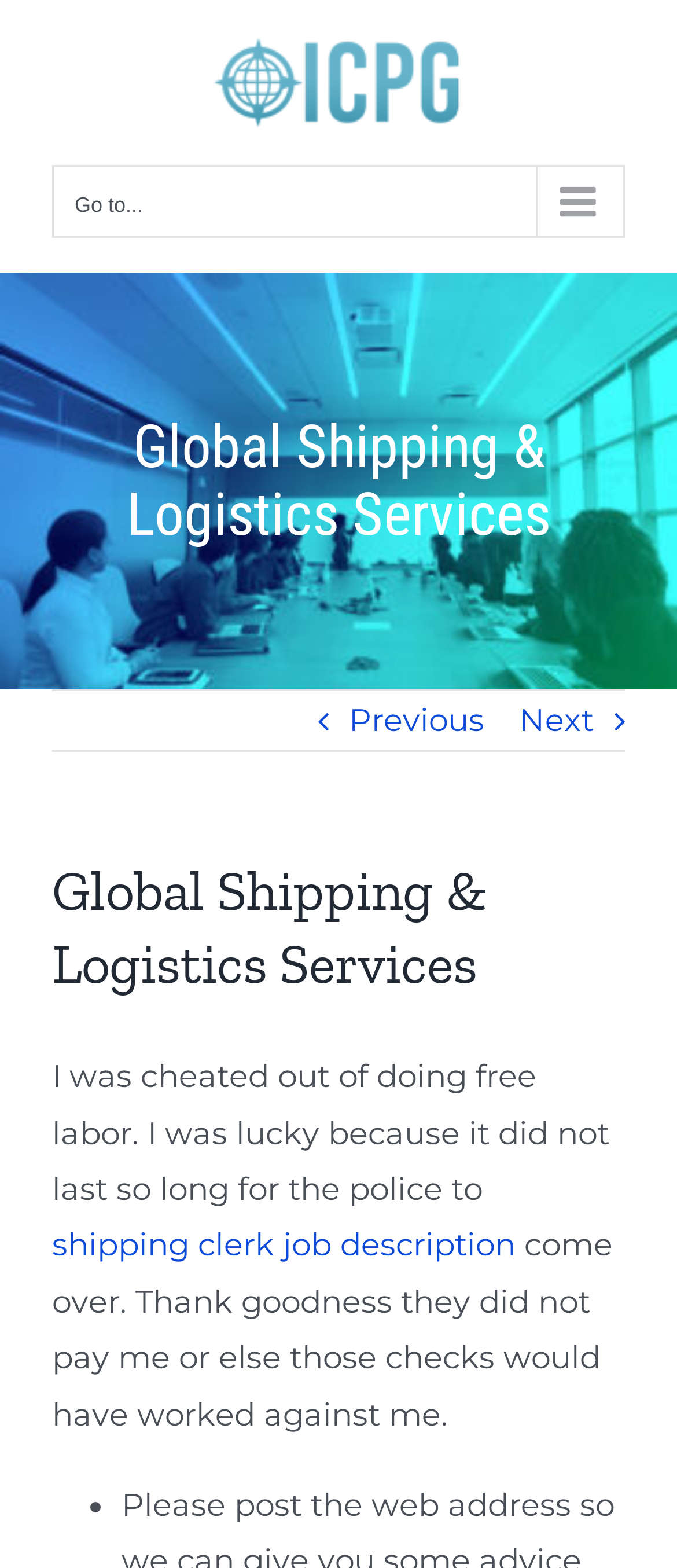What is the author's experience with labor?
Using the image as a reference, answer with just one word or a short phrase.

Being cheated